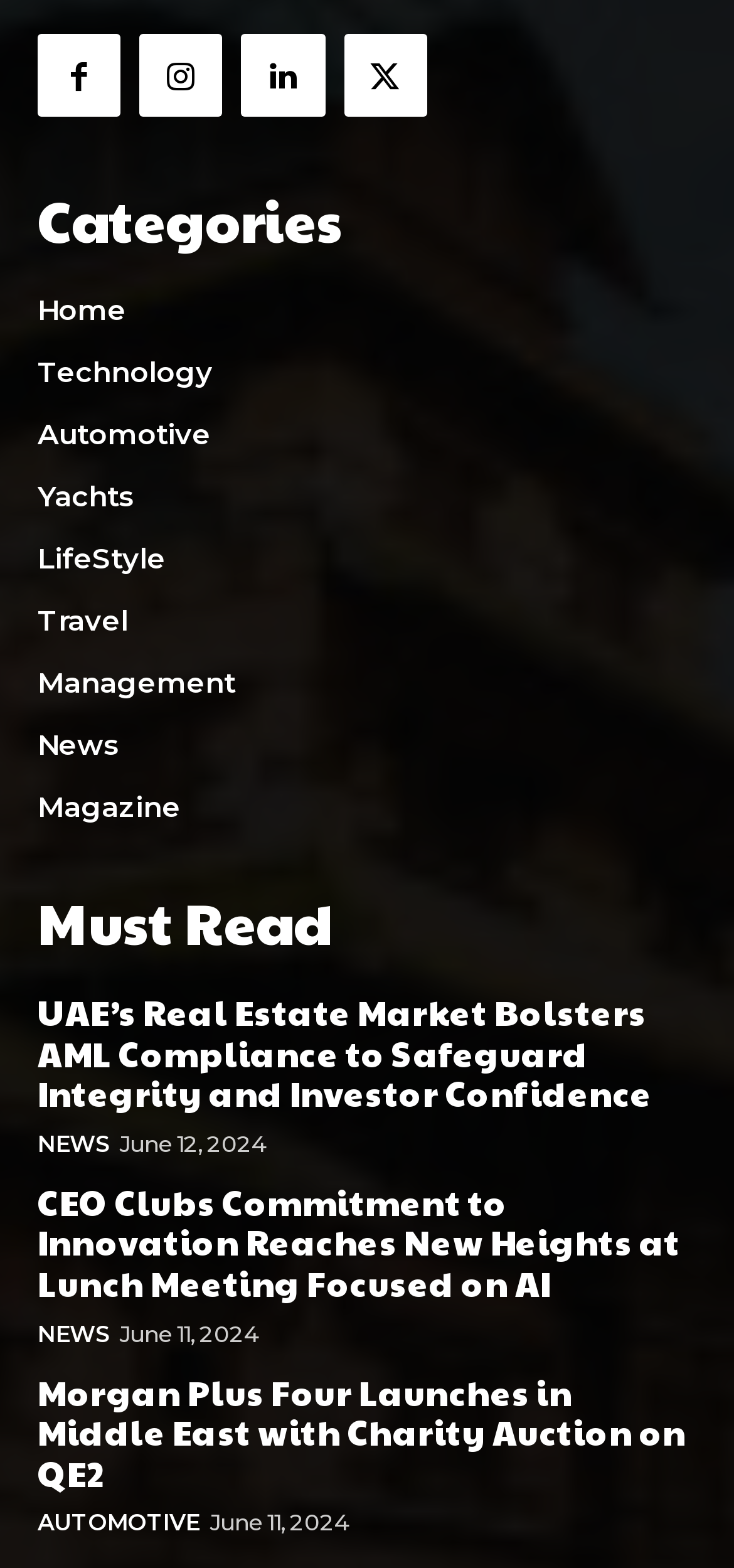Refer to the image and provide a thorough answer to this question:
What is the date of the article 'CEO Clubs Commitment to Innovation Reaches New Heights at Lunch Meeting Focused on AI'?

This answer can be obtained by looking at the time element next to the article link, which displays the date 'June 11, 2024'.